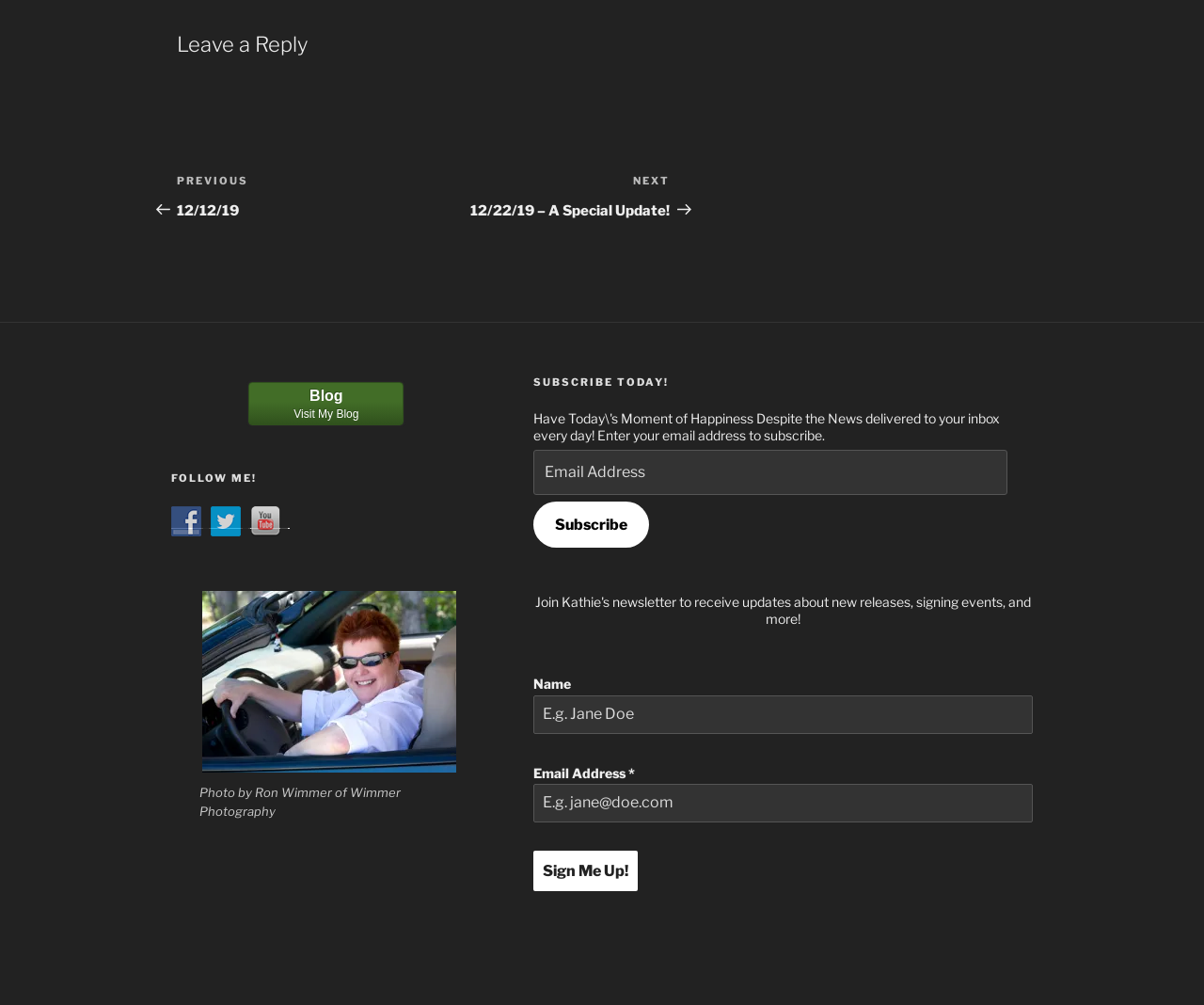Identify the bounding box coordinates for the region of the element that should be clicked to carry out the instruction: "go to archive page". The bounding box coordinates should be four float numbers between 0 and 1, i.e., [left, top, right, bottom].

None